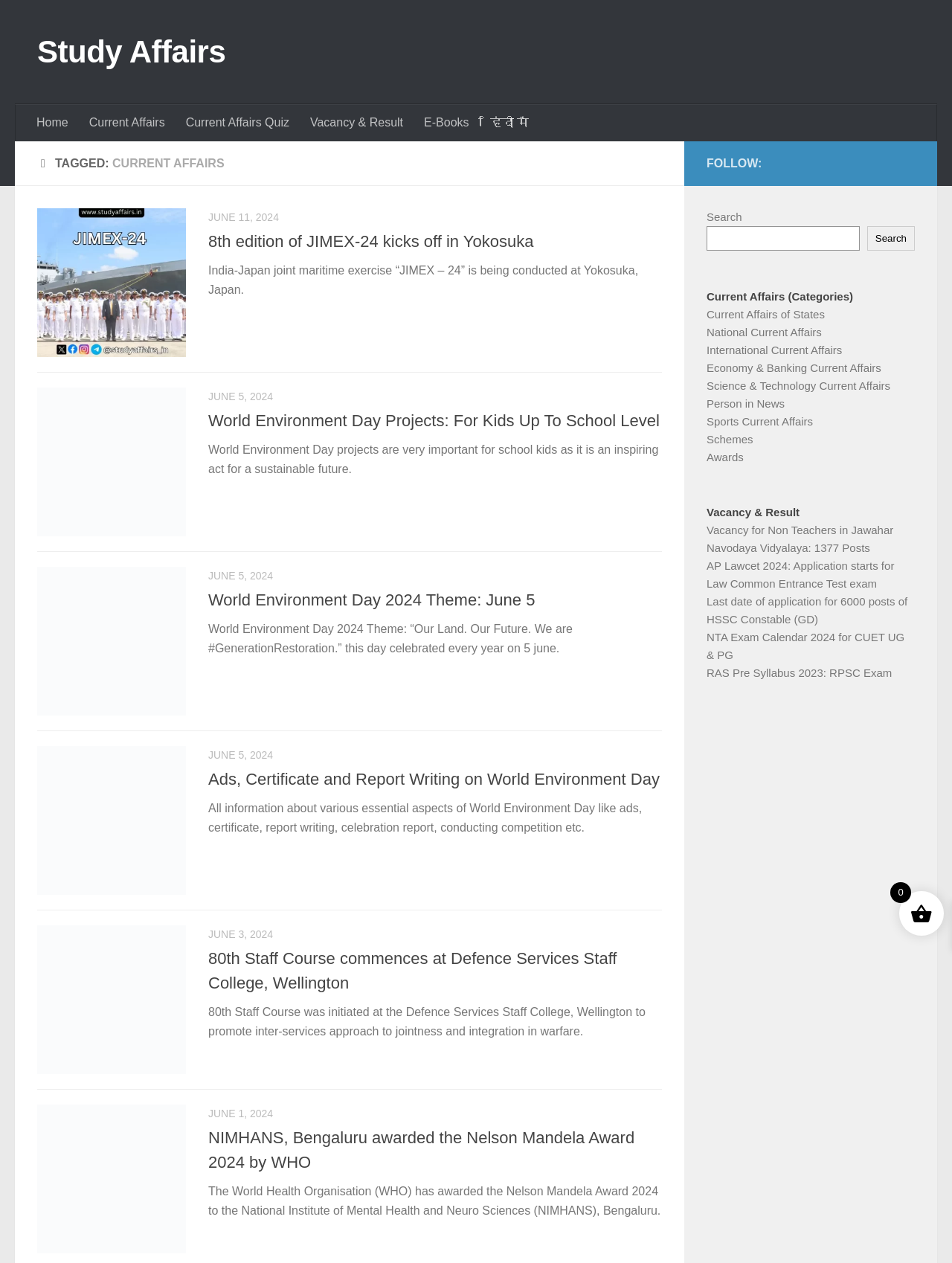Identify the bounding box coordinates for the element that needs to be clicked to fulfill this instruction: "Follow on Telegram Channel". Provide the coordinates in the format of four float numbers between 0 and 1: [left, top, right, bottom].

[0.842, 0.122, 0.861, 0.136]